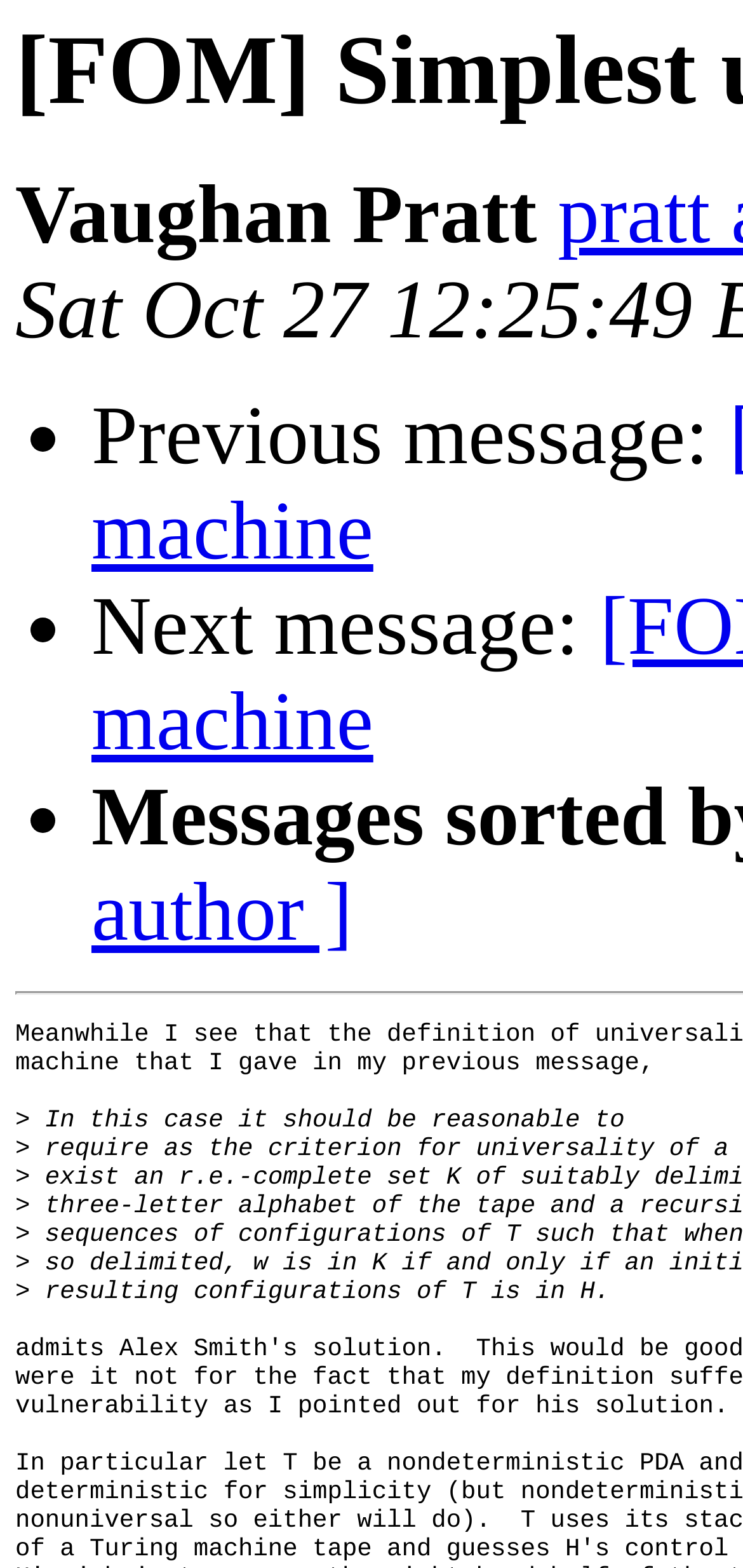How many list markers are there?
Respond to the question with a single word or phrase according to the image.

3